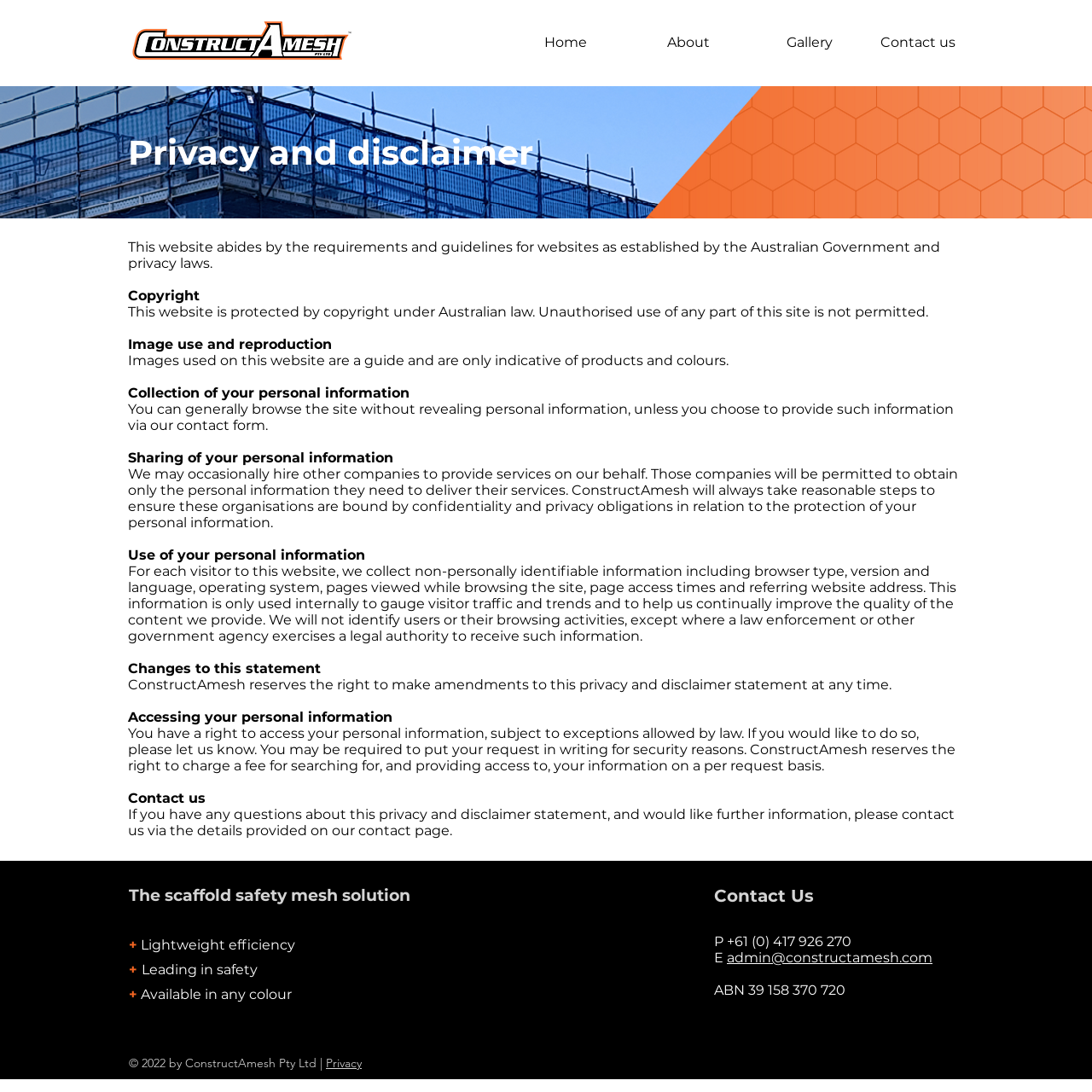What is the purpose of the image use and reproduction section? Based on the screenshot, please respond with a single word or phrase.

Guide for products and colours